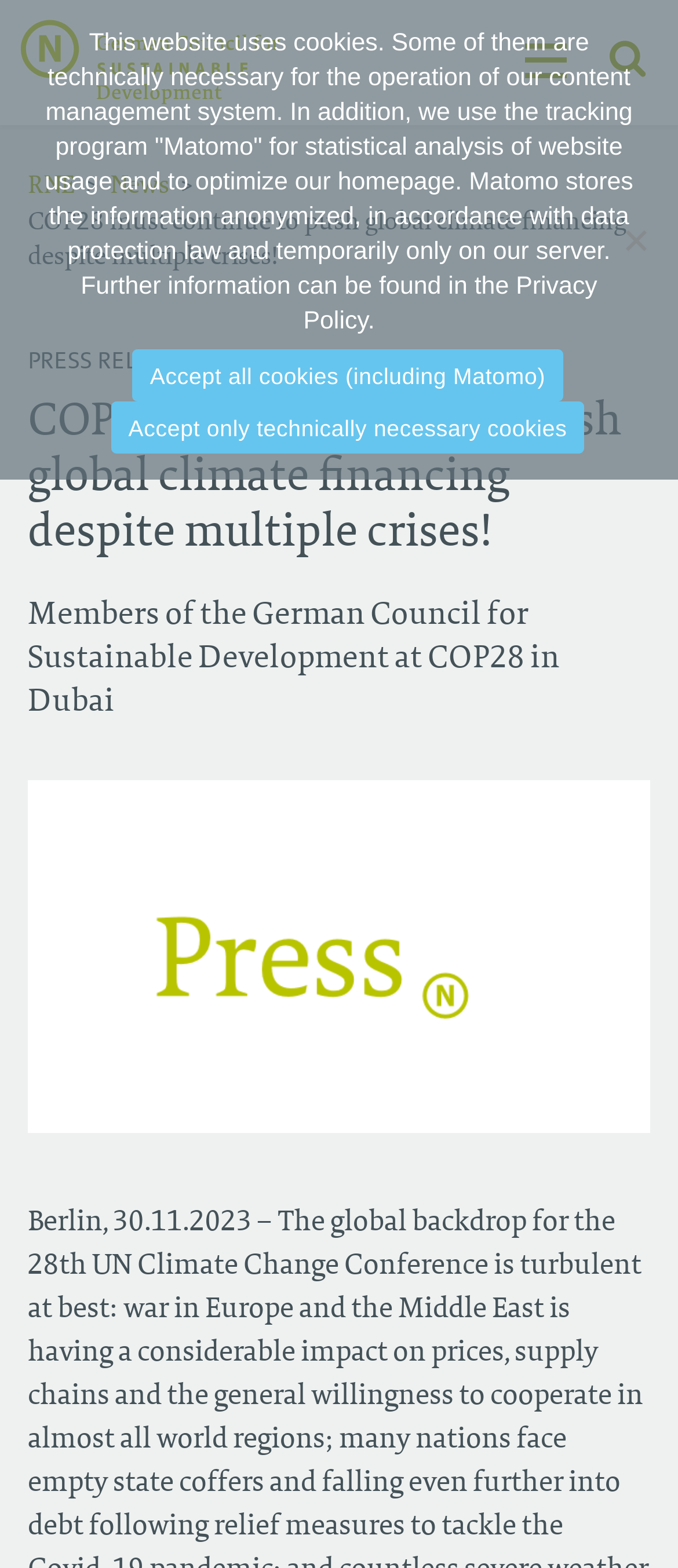What is the location of the event mentioned in the article?
Provide a short answer using one word or a brief phrase based on the image.

Dubai